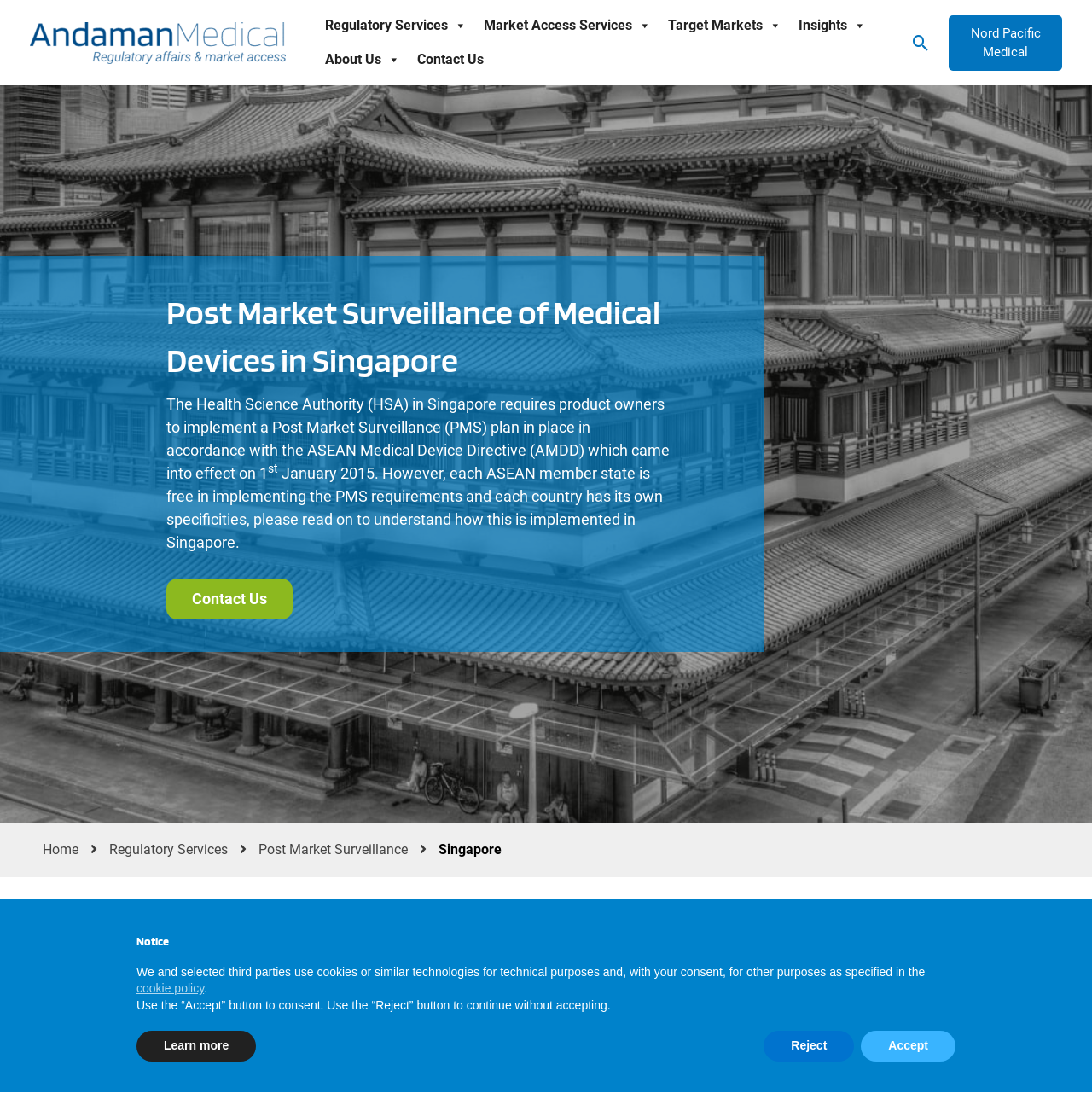Determine the coordinates of the bounding box for the clickable area needed to execute this instruction: "Search for something".

[0.834, 0.029, 0.853, 0.048]